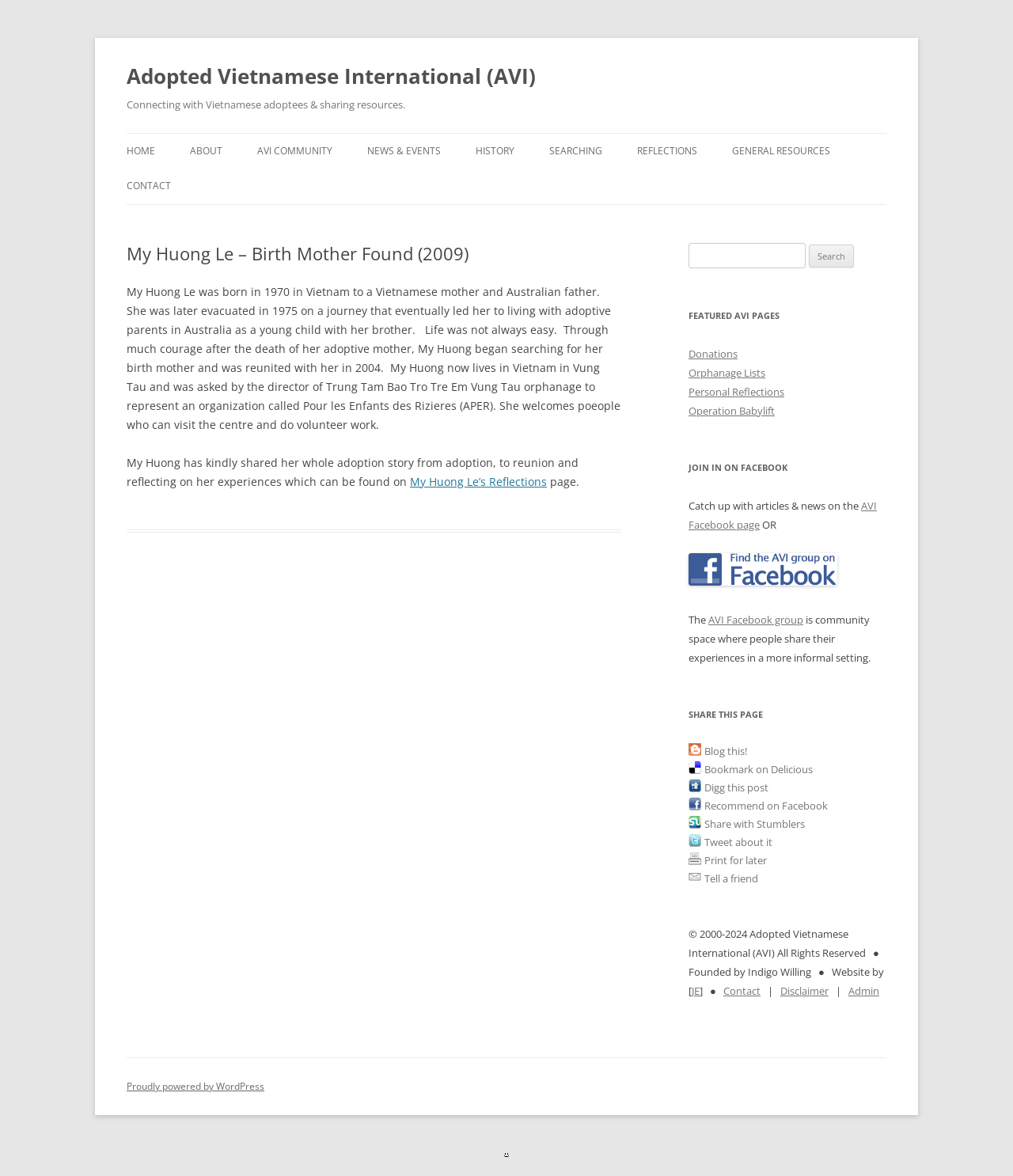Using the image as a reference, answer the following question in as much detail as possible:
What is the purpose of the AVI organization?

The webpage has a heading 'Connecting with Vietnamese adoptees & sharing resources.' which suggests that the purpose of the AVI organization is to connect Vietnamese adoptees and share resources.